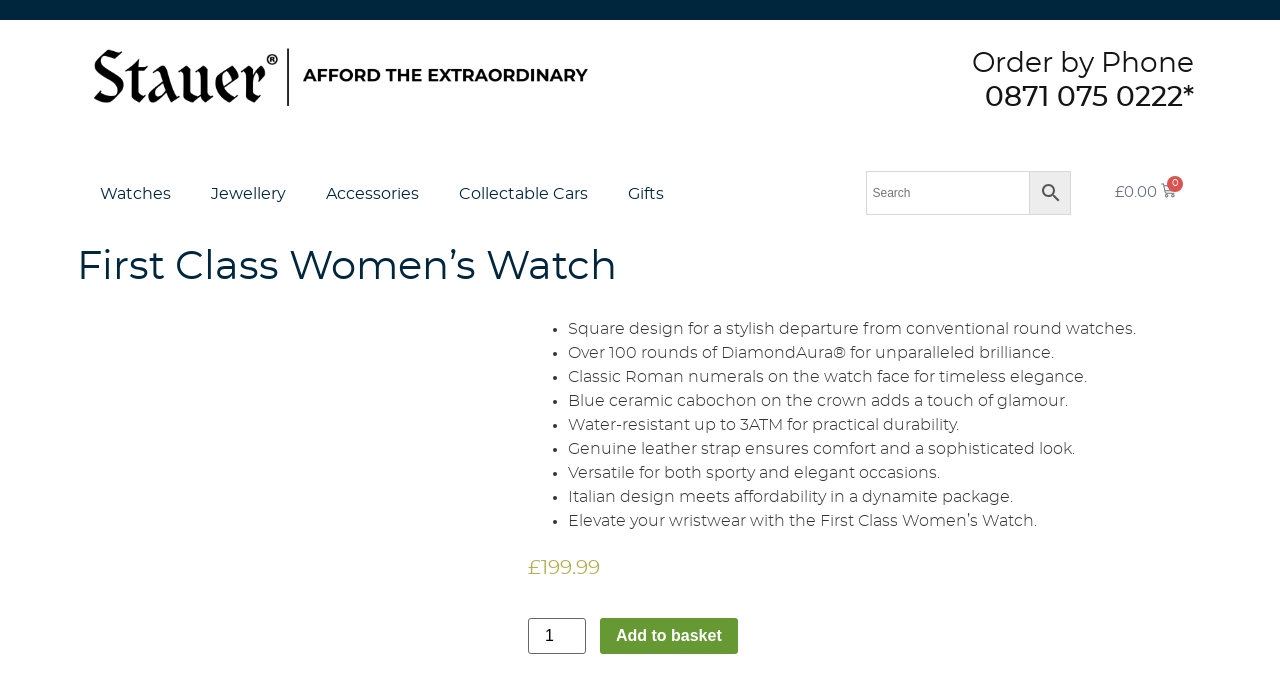Find the bounding box coordinates of the area that needs to be clicked in order to achieve the following instruction: "Change product quantity". The coordinates should be specified as four float numbers between 0 and 1, i.e., [left, top, right, bottom].

[0.412, 0.915, 0.458, 0.968]